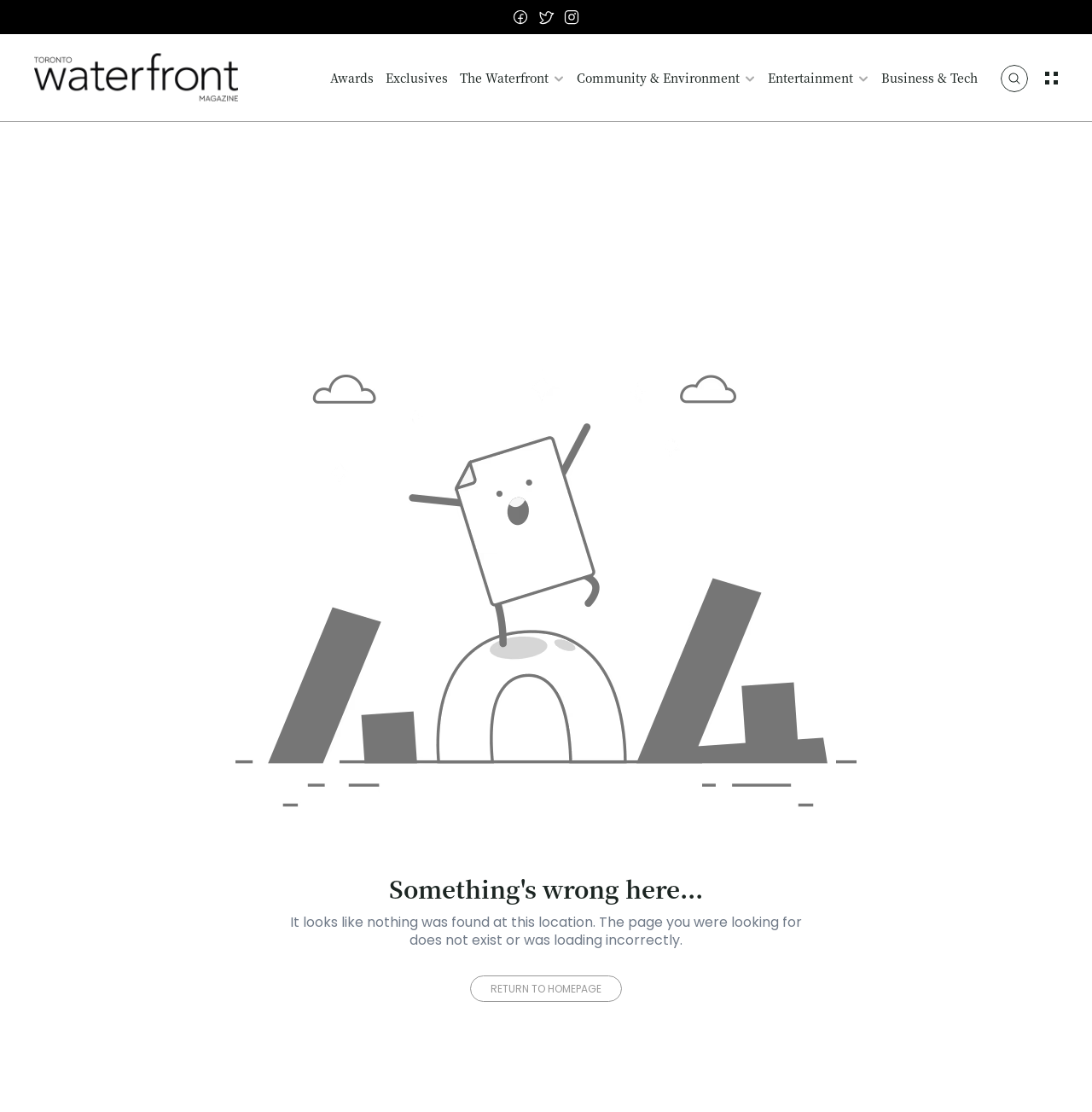Locate the bounding box coordinates of the clickable element to fulfill the following instruction: "view exclusives". Provide the coordinates as four float numbers between 0 and 1 in the format [left, top, right, bottom].

[0.353, 0.062, 0.41, 0.077]